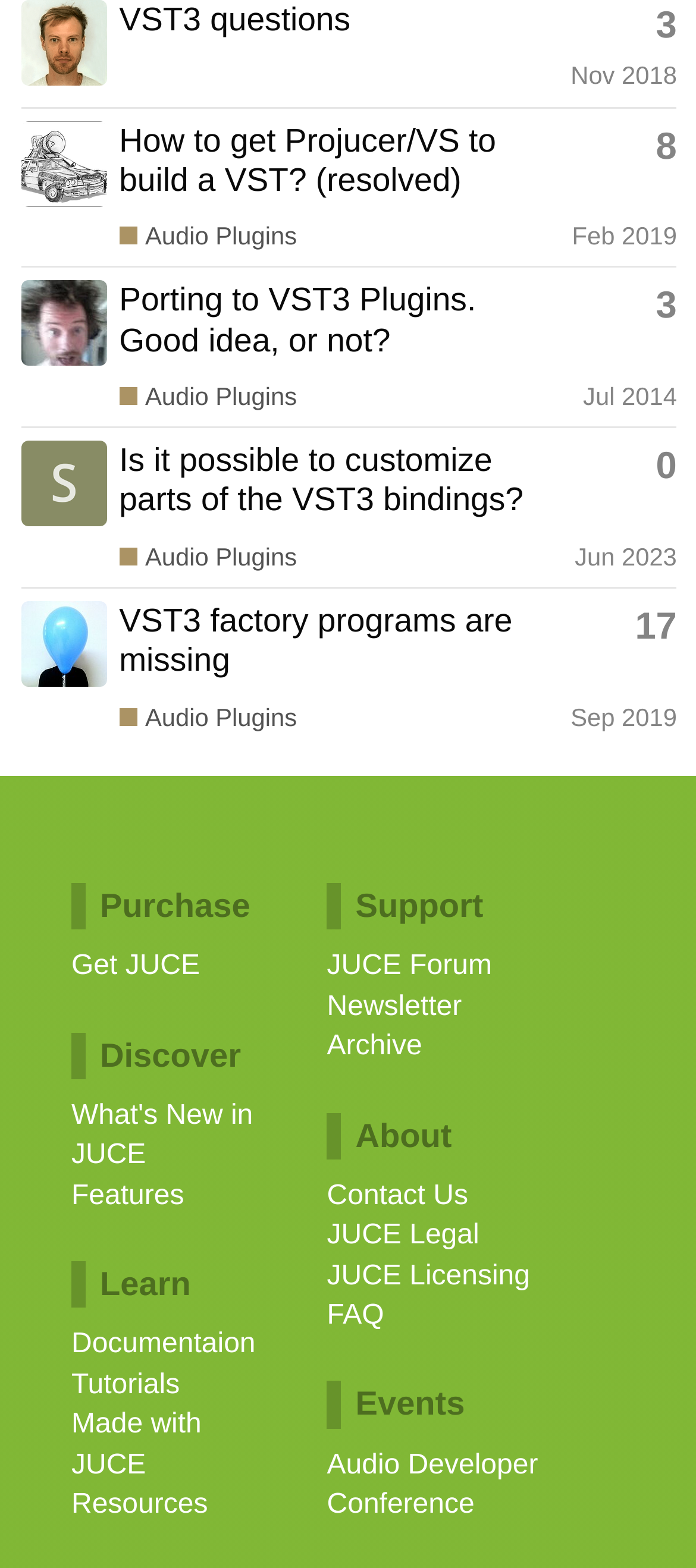What is the topic with 17 replies in Audio Plugins?
Based on the image, respond with a single word or phrase.

VST3 factory programs are missing